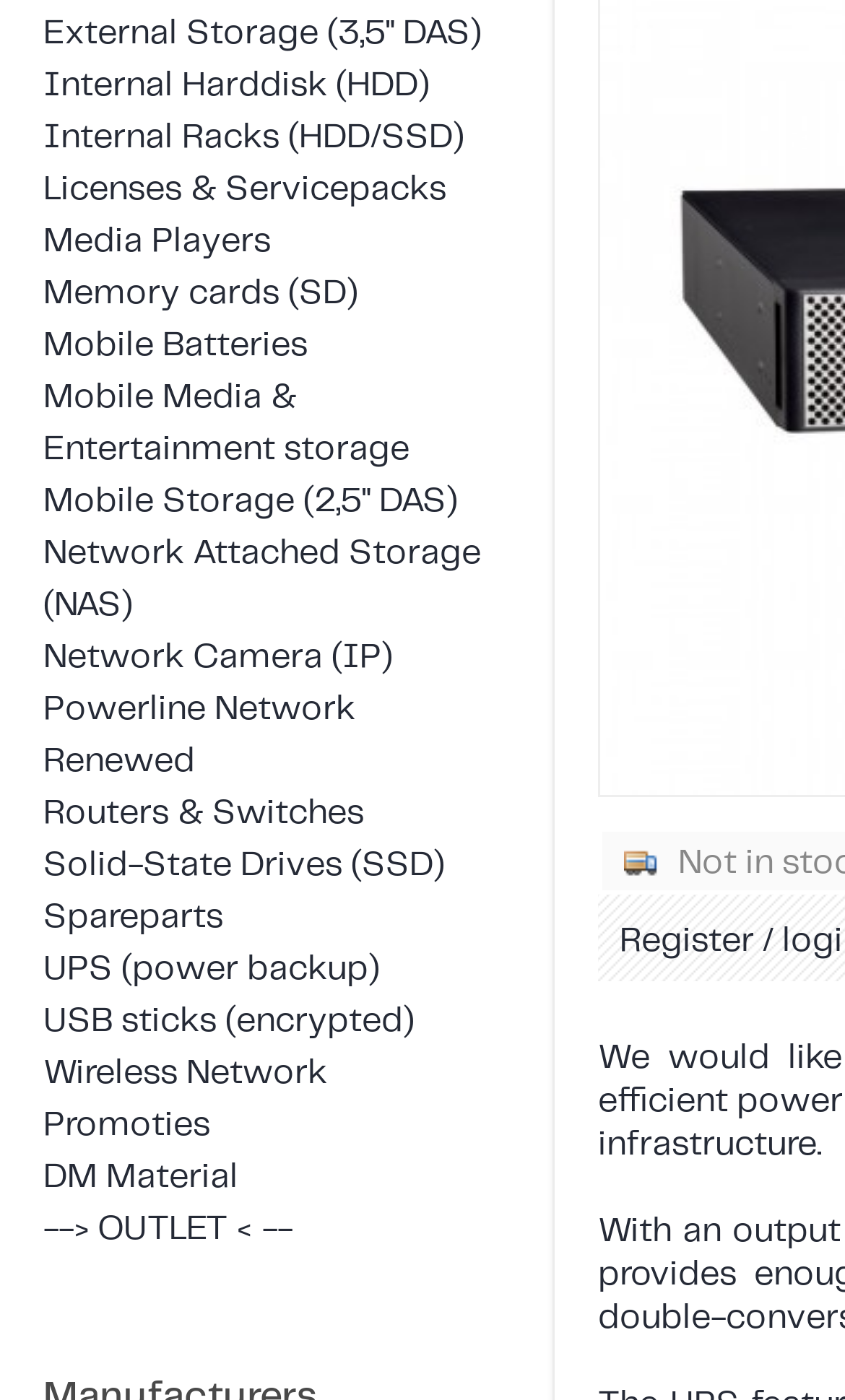Locate the bounding box of the UI element with the following description: "Mobile Media & Entertainment storage".

[0.051, 0.272, 0.485, 0.332]